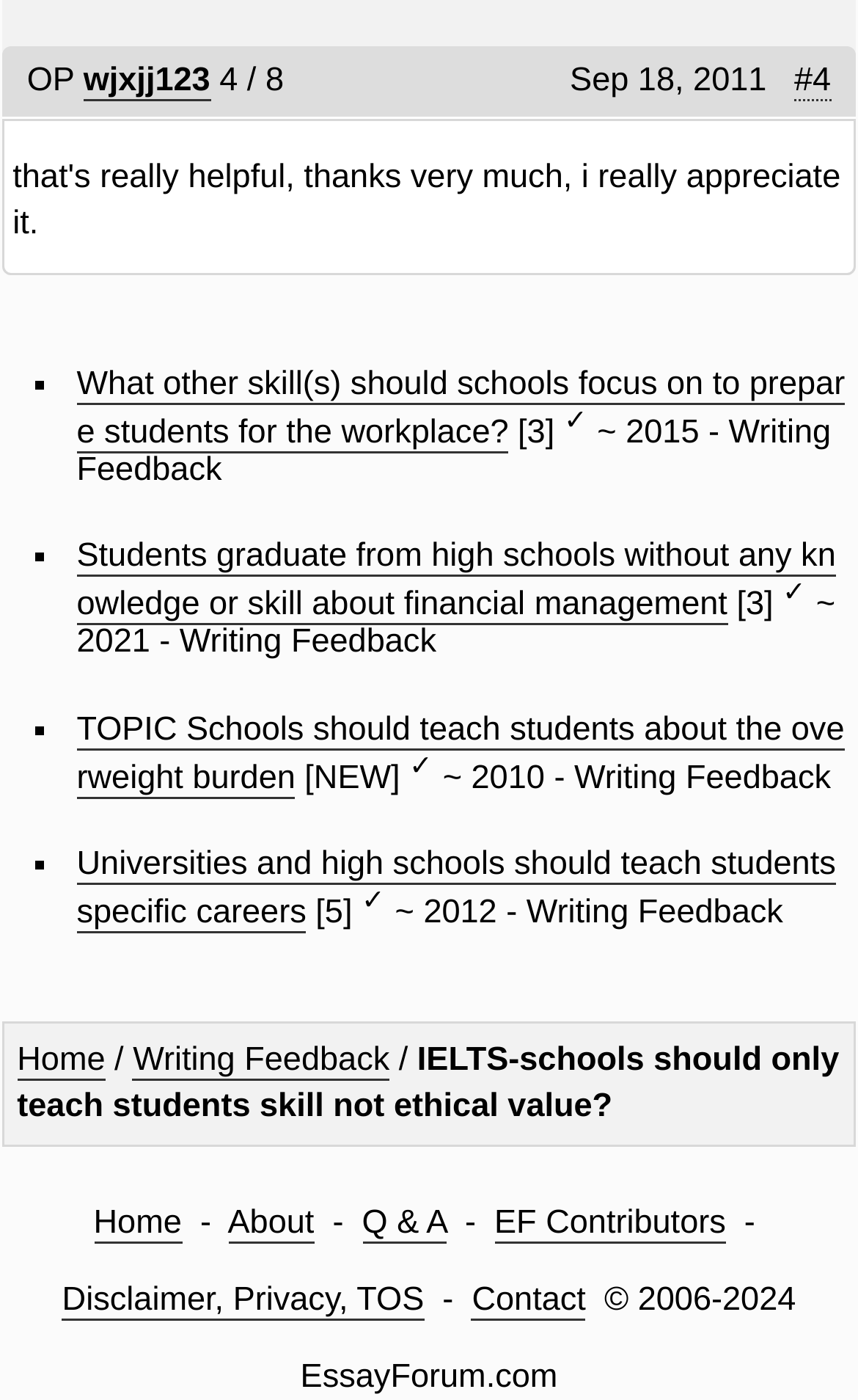Locate the bounding box coordinates of the area to click to fulfill this instruction: "Go to the 'Writing Feedback' page". The bounding box should be presented as four float numbers between 0 and 1, in the order [left, top, right, bottom].

[0.155, 0.743, 0.454, 0.771]